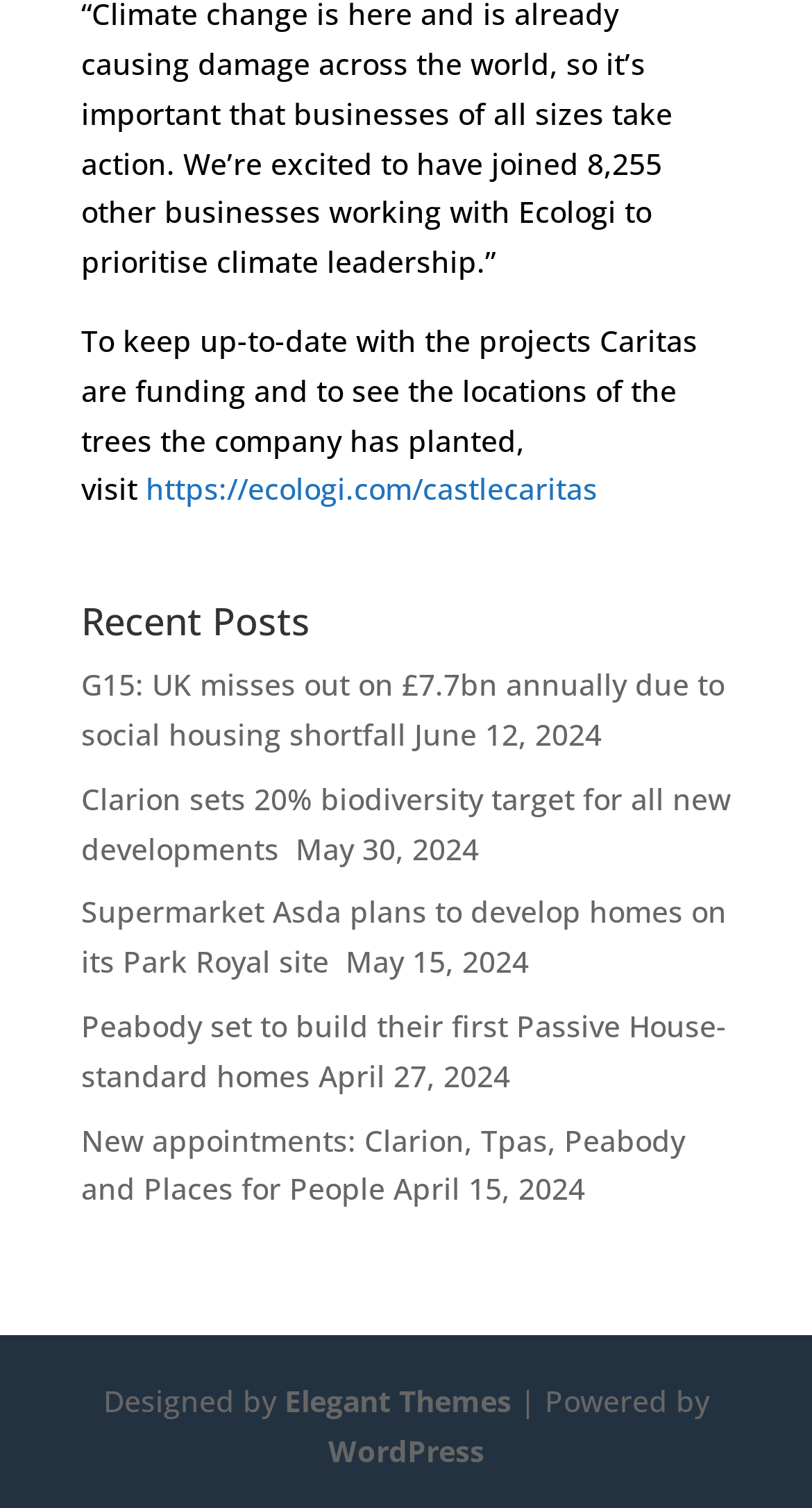Find the bounding box coordinates of the element to click in order to complete the given instruction: "read the recent post about social housing shortfall."

[0.1, 0.441, 0.892, 0.5]